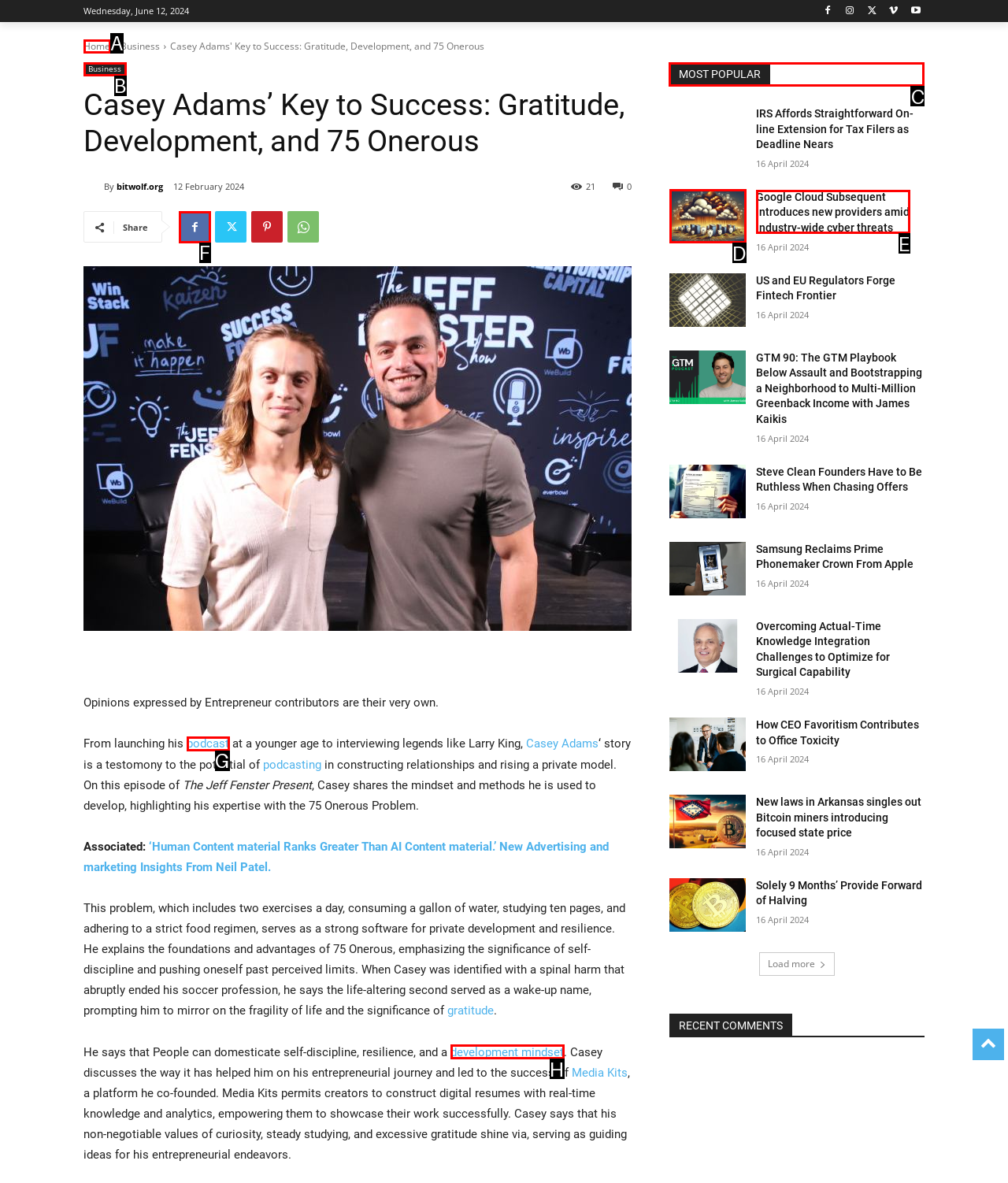Determine which HTML element should be clicked to carry out the following task: Check the 'MOST POPULAR' section Respond with the letter of the appropriate option.

C